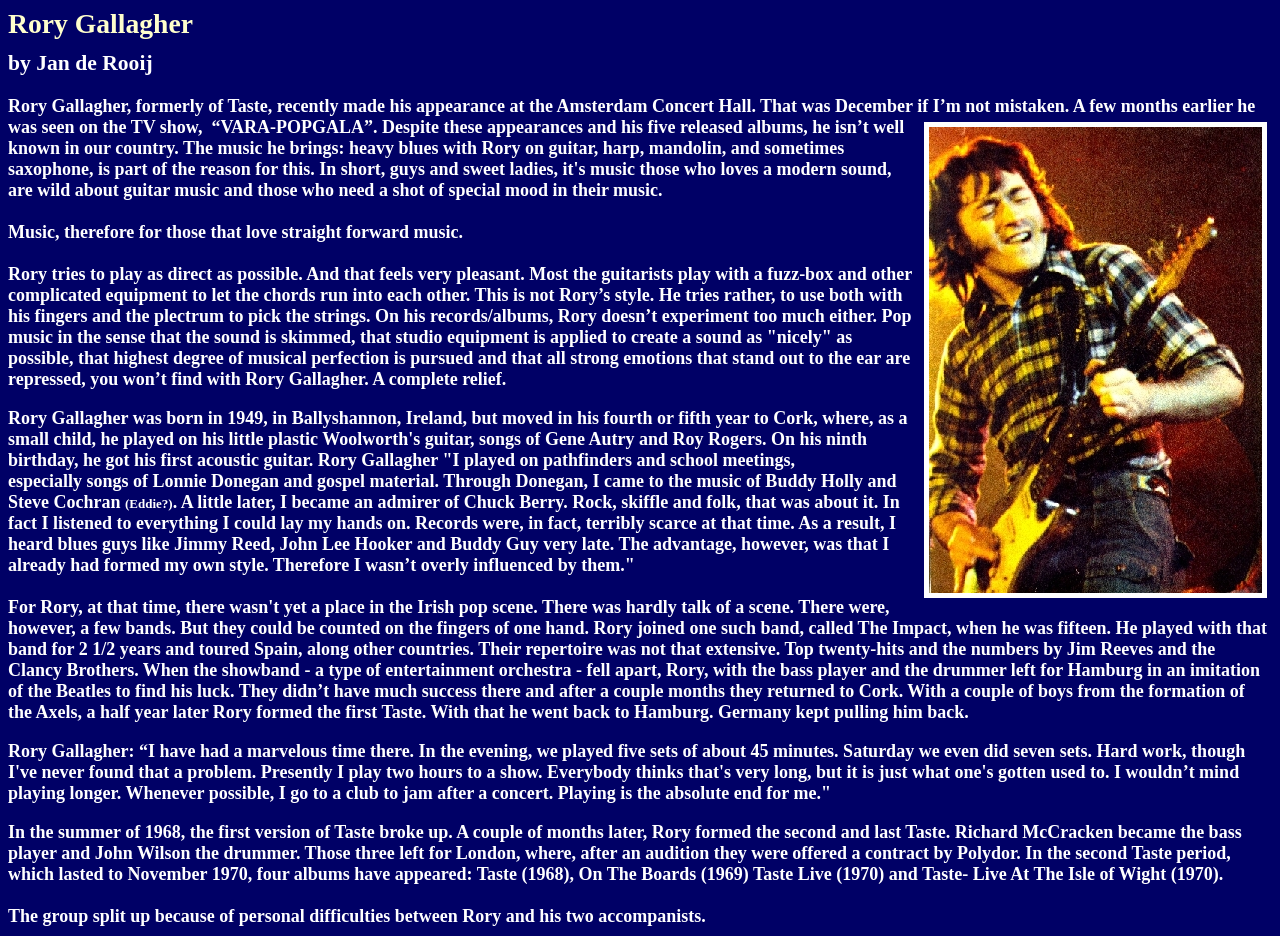Answer this question using a single word or a brief phrase:
What was the name of the band Rory Gallagher joined when he was fifteen?

The Impact